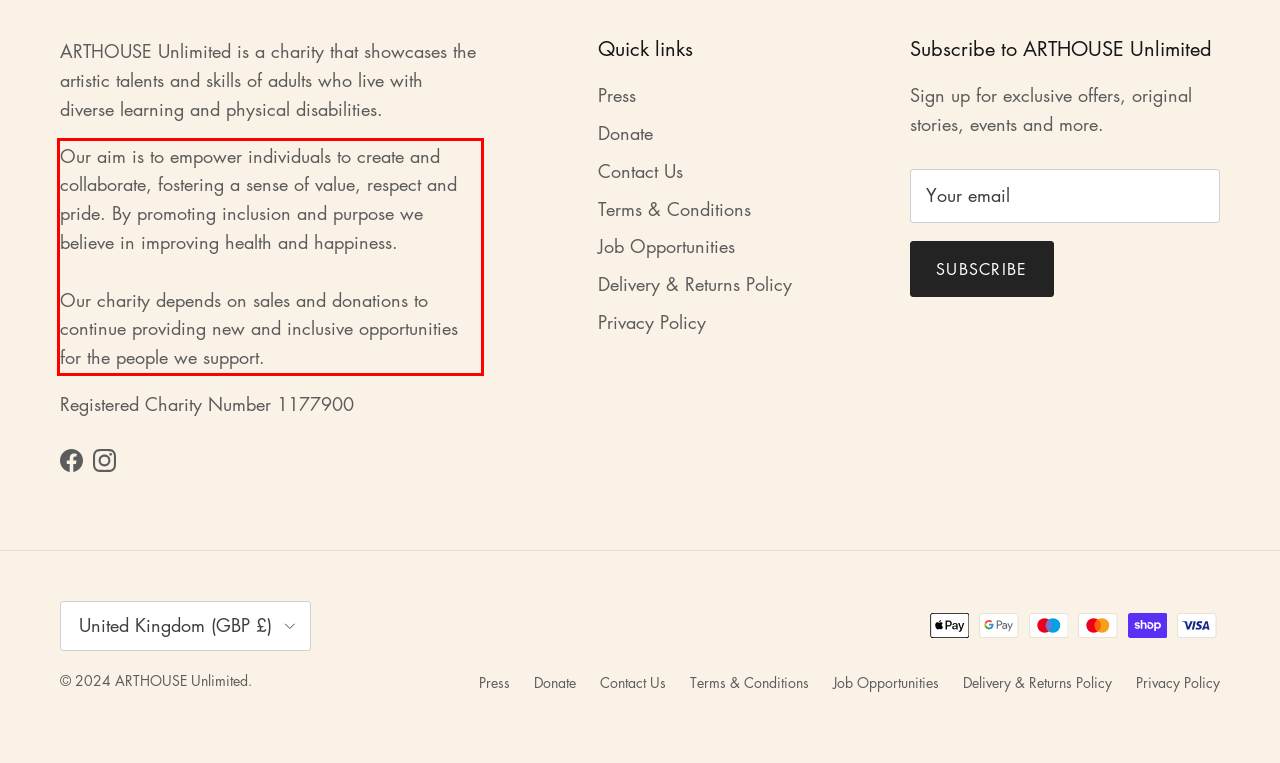Given a webpage screenshot with a red bounding box, perform OCR to read and deliver the text enclosed by the red bounding box.

Our aim is to empower individuals to create and collaborate, fostering a sense of value, respect and pride. By promoting inclusion and purpose we believe in improving health and happiness. Our charity depends on sales and donations to continue providing new and inclusive opportunities for the people we support.